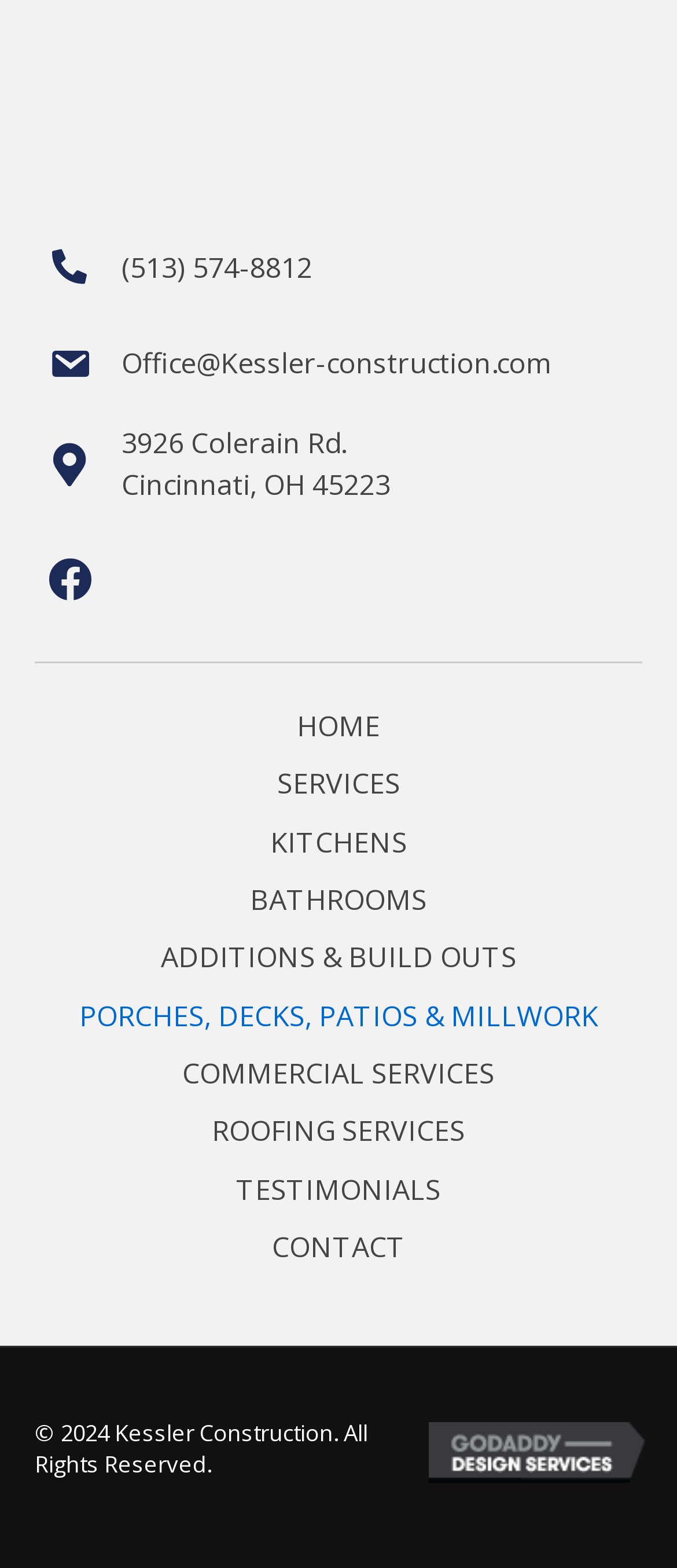Respond with a single word or phrase for the following question: 
How many services are listed in the menu?

11